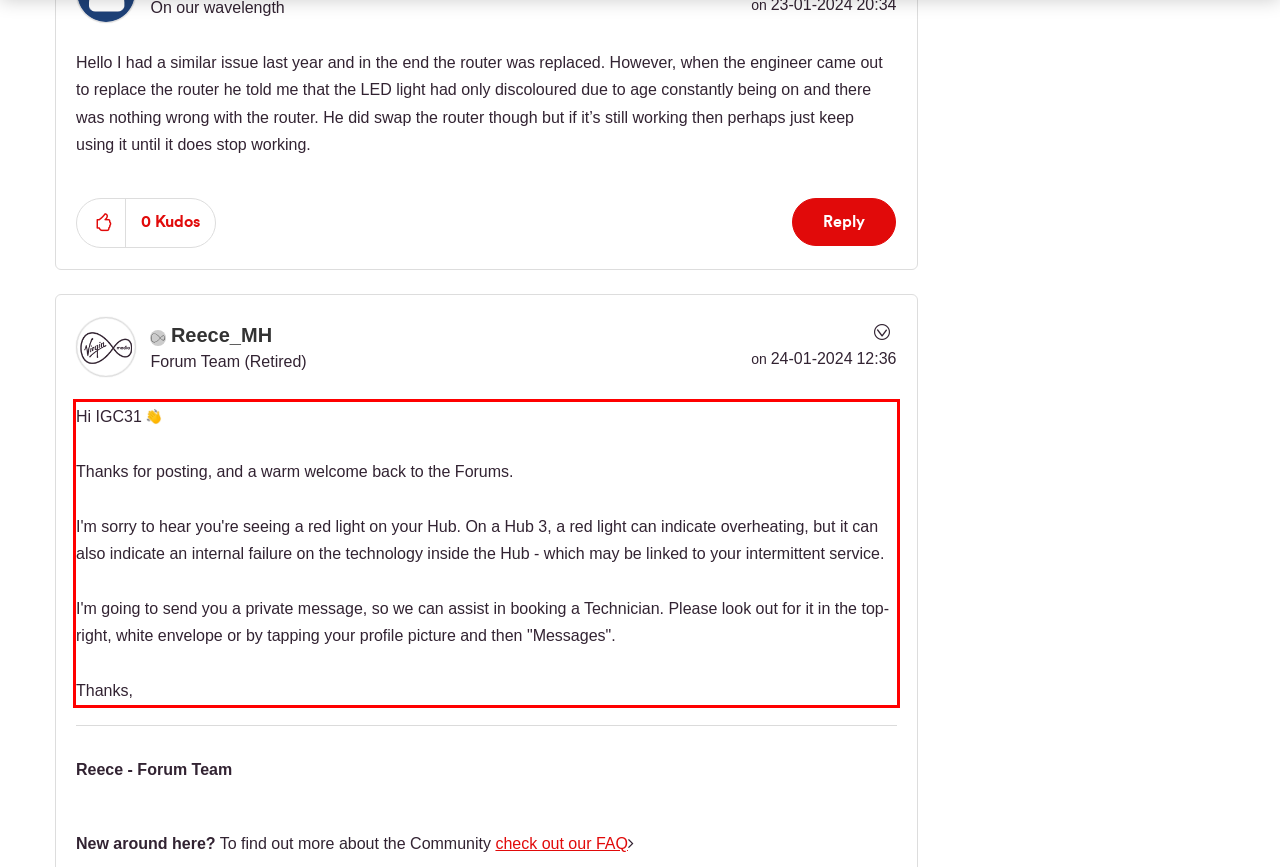Review the screenshot of the webpage and recognize the text inside the red rectangle bounding box. Provide the extracted text content.

Hi IGC31 Thanks for posting, and a warm welcome back to the Forums. I'm sorry to hear you're seeing a red light on your Hub. On a Hub 3, a red light can indicate overheating, but it can also indicate an internal failure on the technology inside the Hub - which may be linked to your intermittent service. I'm going to send you a private message, so we can assist in booking a Technician. Please look out for it in the top-right, white envelope or by tapping your profile picture and then "Messages". Thanks,